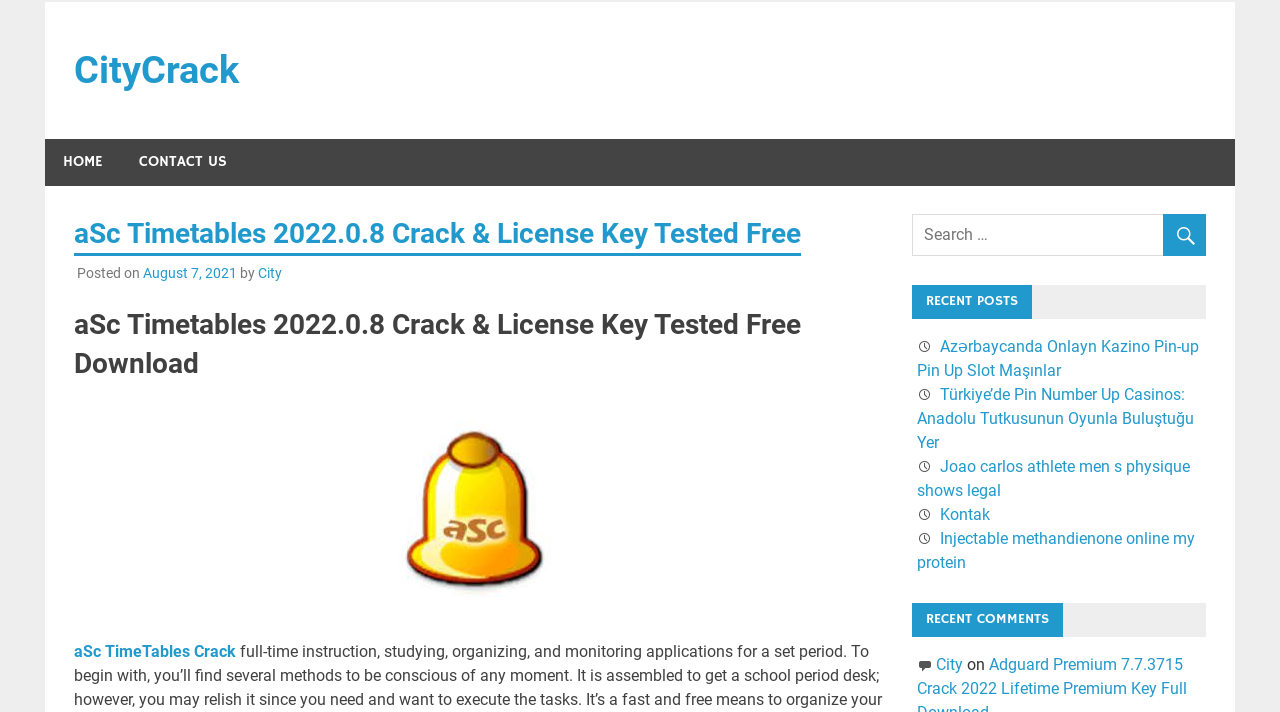Describe all the significant parts and information present on the webpage.

This webpage appears to be a software download page, specifically for aSc TimeTables Crack. At the top left, there is a link to "CityCrack" and a static text "Full Version Software Download". Below these elements, there are two links, "HOME" and "CONTACT US", which are likely part of the website's navigation menu.

The main content of the page is a header section that displays the title "aSc Timetables 2022.0.8 Crack & License Key Tested Free" in a large font. Below this title, there is a section that displays the post date, "August 7, 2021", and the author, "City". 

To the right of the header section, there is an image of the software, "aSc TimeTables Crack", which takes up a significant portion of the page. Below the image, there is a link to download the software.

On the right side of the page, there is a search bar with a search button. Below the search bar, there is a section titled "RECENT POSTS" that lists several links to other articles, including "Azərbaycanda Onlayn Kazino Pin-up Pin Up Slot Maşınlar", "Türkiye’de Pin Number Up Casinos: Anadolu Tutkusunun Oyunla Buluştuğu Yer", and others.

Further down the page, there is another section titled "RECENT COMMENTS" that lists a single link to a comment by "City".